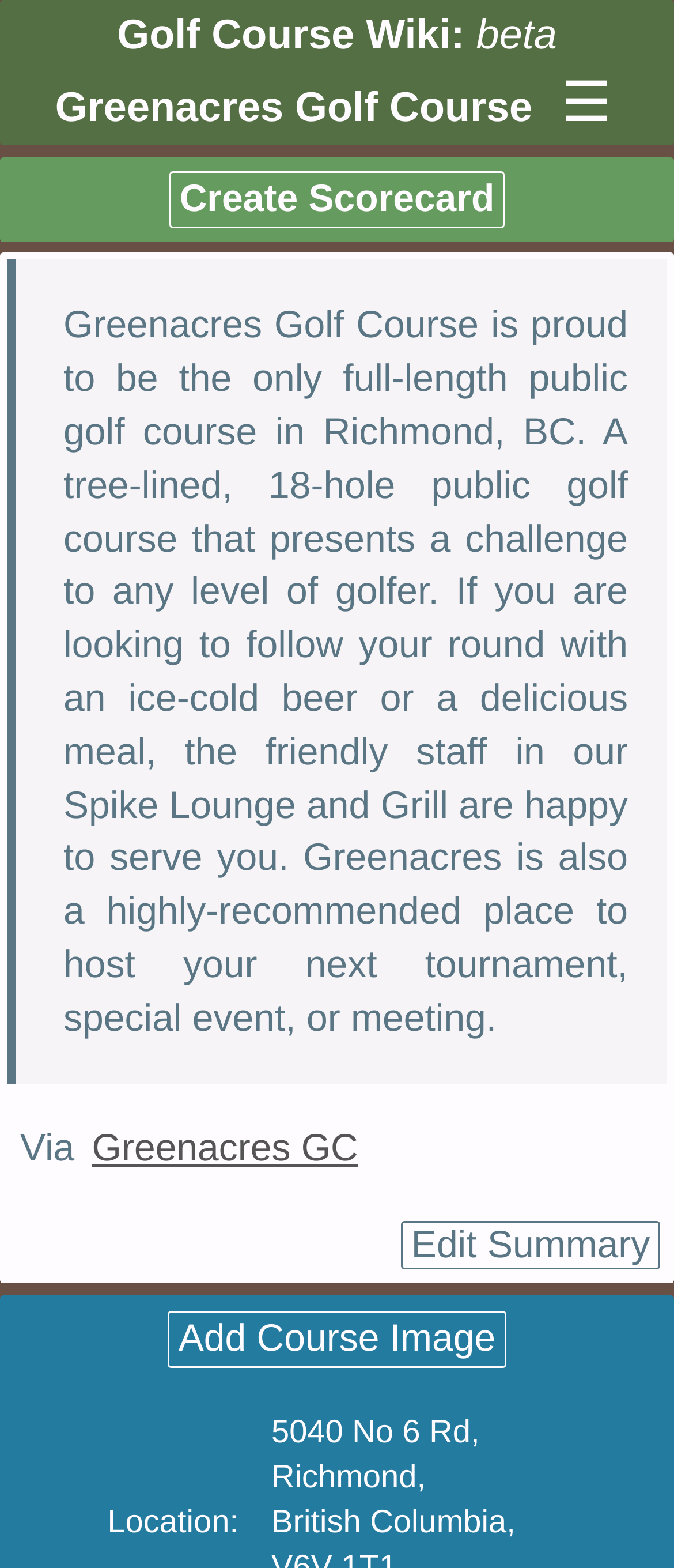Provide an in-depth caption for the elements present on the webpage.

The webpage is about Greenacres Golf Course. At the top, there is a header section that spans the entire width of the page, containing three elements: two links, "Golf Course Wiki: beta" and "Greenacres Golf Course", and a static text element displaying a hamburger menu icon. Below the header, there is a link to "Create Scorecard" with a corresponding heading element.

On the left side of the page, there is a link to "Add Course Image". Below this link, there is a section displaying the location of the golf course, with three static text elements showing the address: "5040 No 6 Rd,", "Richmond,", and "British Columbia,".

The main content of the page is a blockquote element that occupies most of the page's width, containing a static text element that describes the golf course. The text explains that Greenacres Golf Course is a public golf course in Richmond, BC, and provides information about its features and amenities.

At the bottom of the page, there is a static text element displaying "Via", followed by a link to "Greenacres GC". Finally, there is a button to "Edit Summary" located at the bottom right corner of the page.